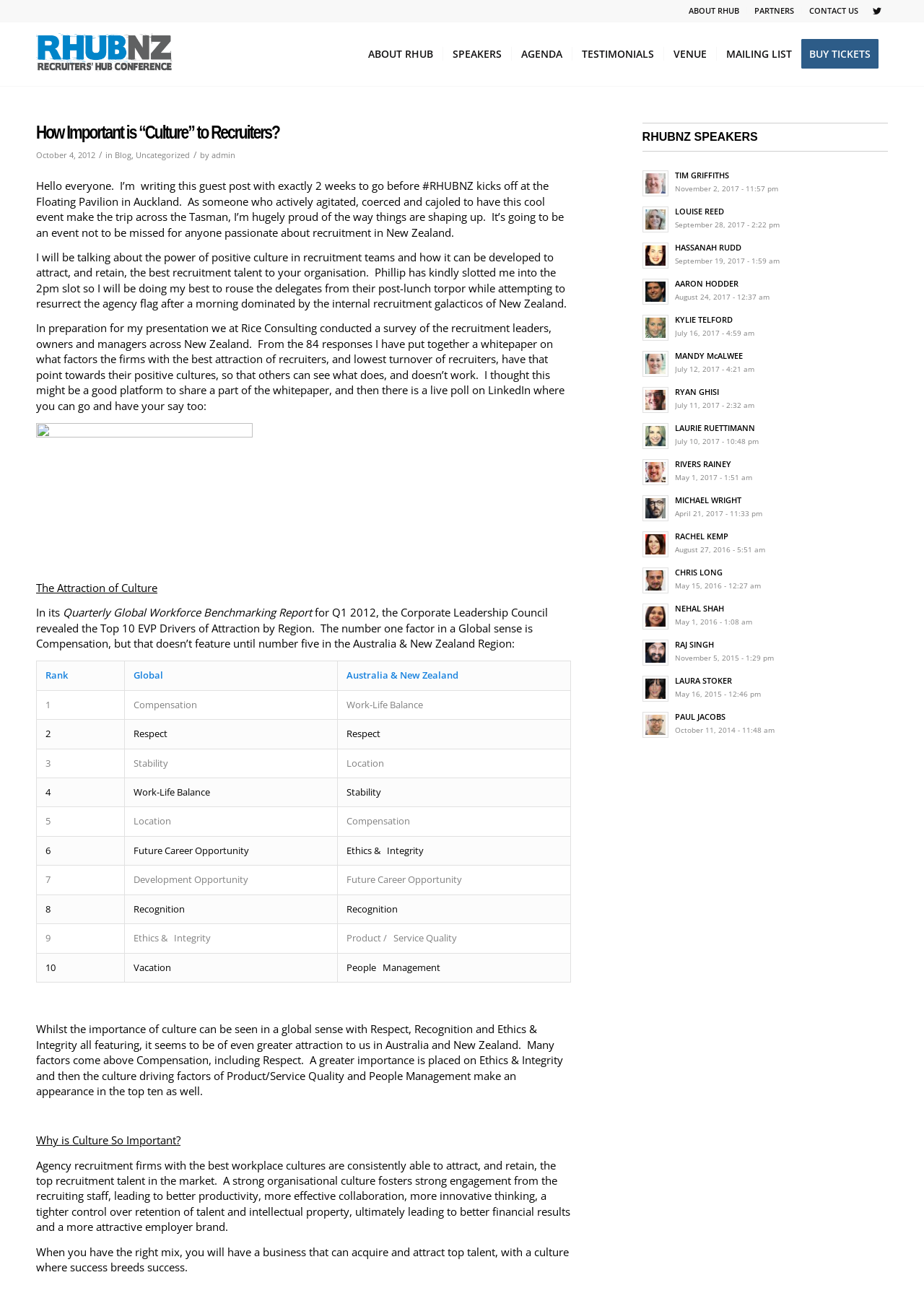What is the author's role at the RHUBNZ event?
Please look at the screenshot and answer using one word or phrase.

Speaker